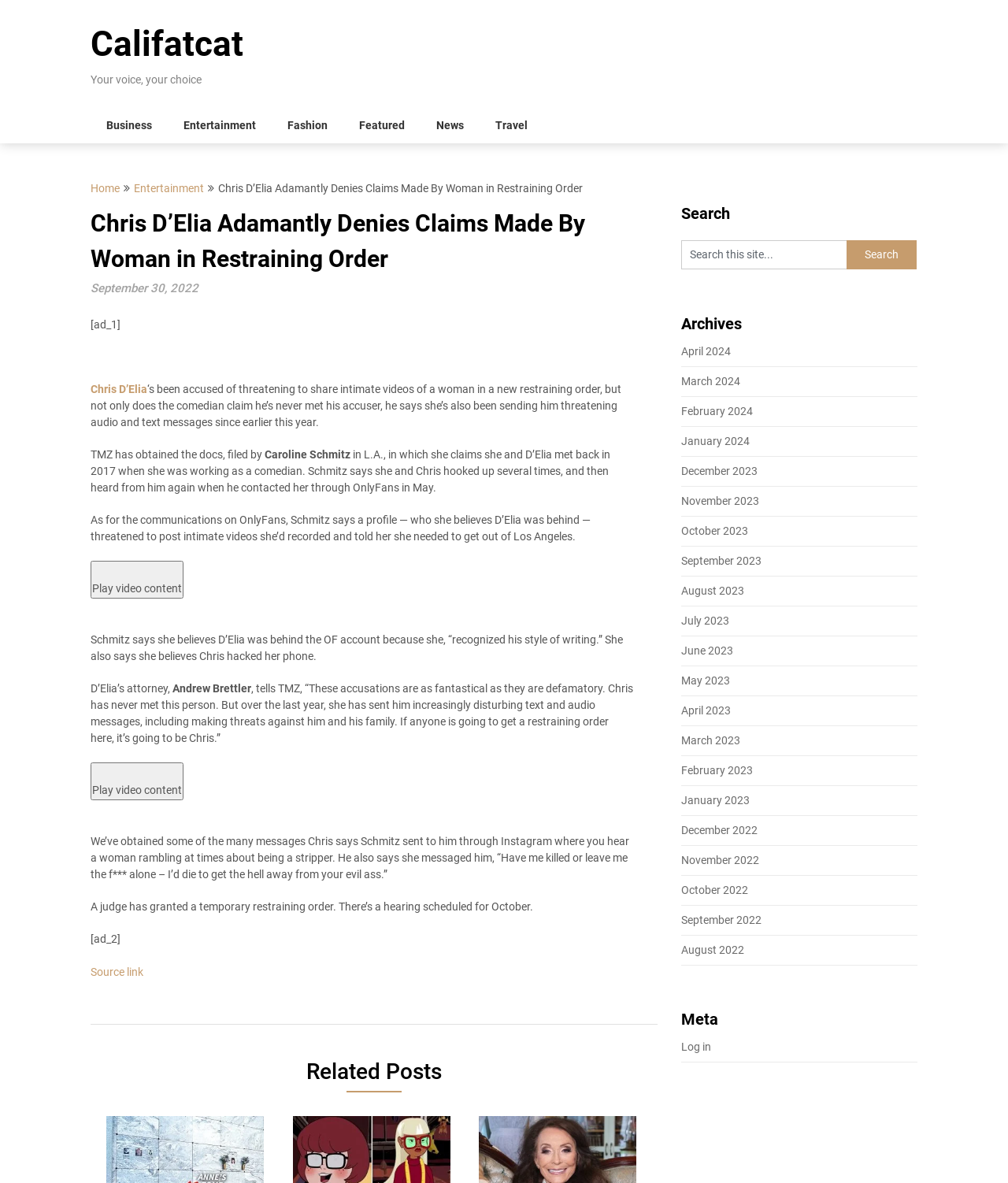What is the platform where Chris D’Elia allegedly contacted Caroline Schmitz?
Based on the screenshot, give a detailed explanation to answer the question.

The article states that Chris D’Elia allegedly contacted Caroline Schmitz through OnlyFans, a platform where she claims he threatened to post intimate videos.